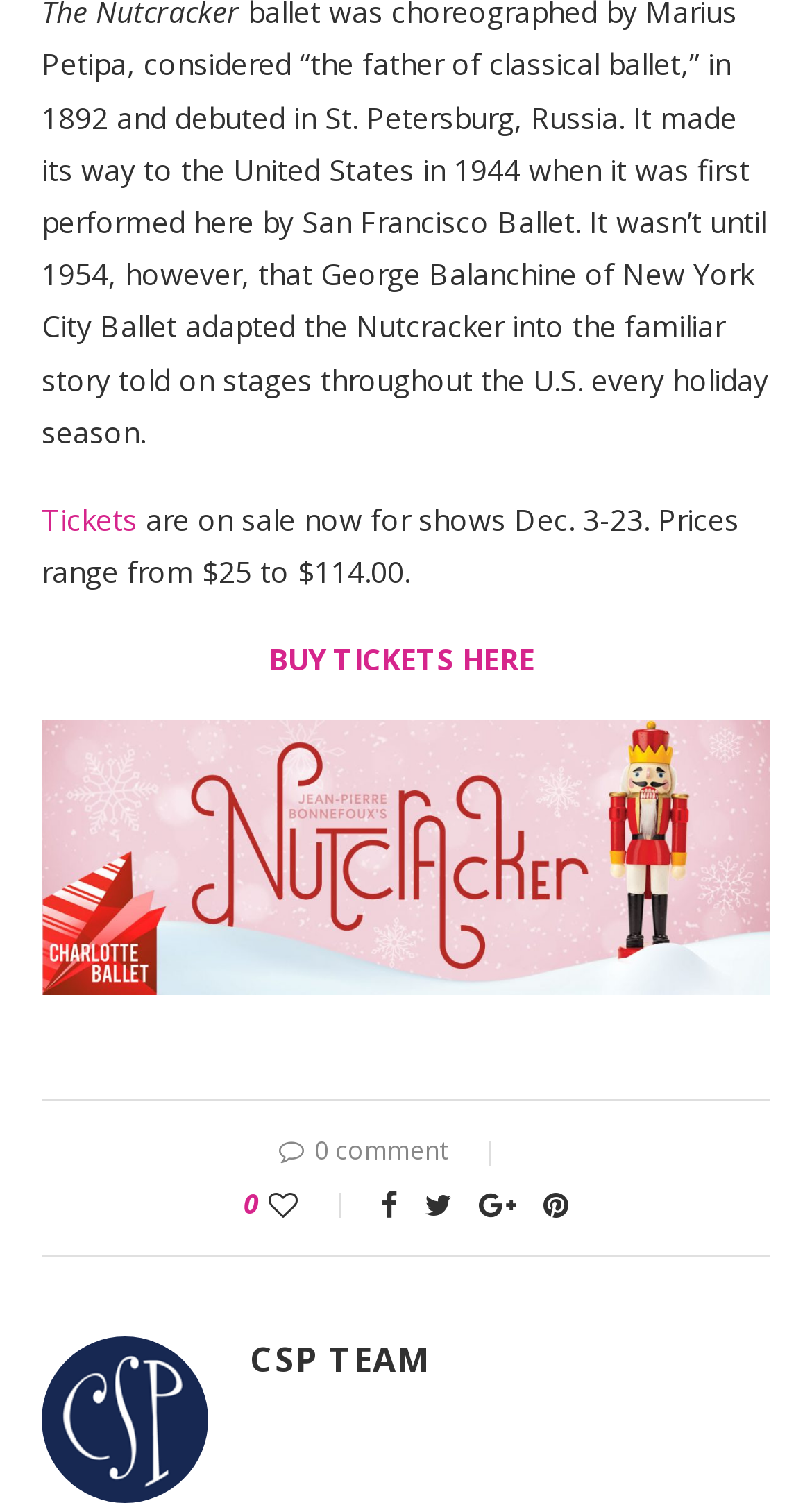Locate the bounding box of the UI element based on this description: "Google +". Provide four float numbers between 0 and 1 as [left, top, right, bottom].

[0.59, 0.783, 0.636, 0.809]